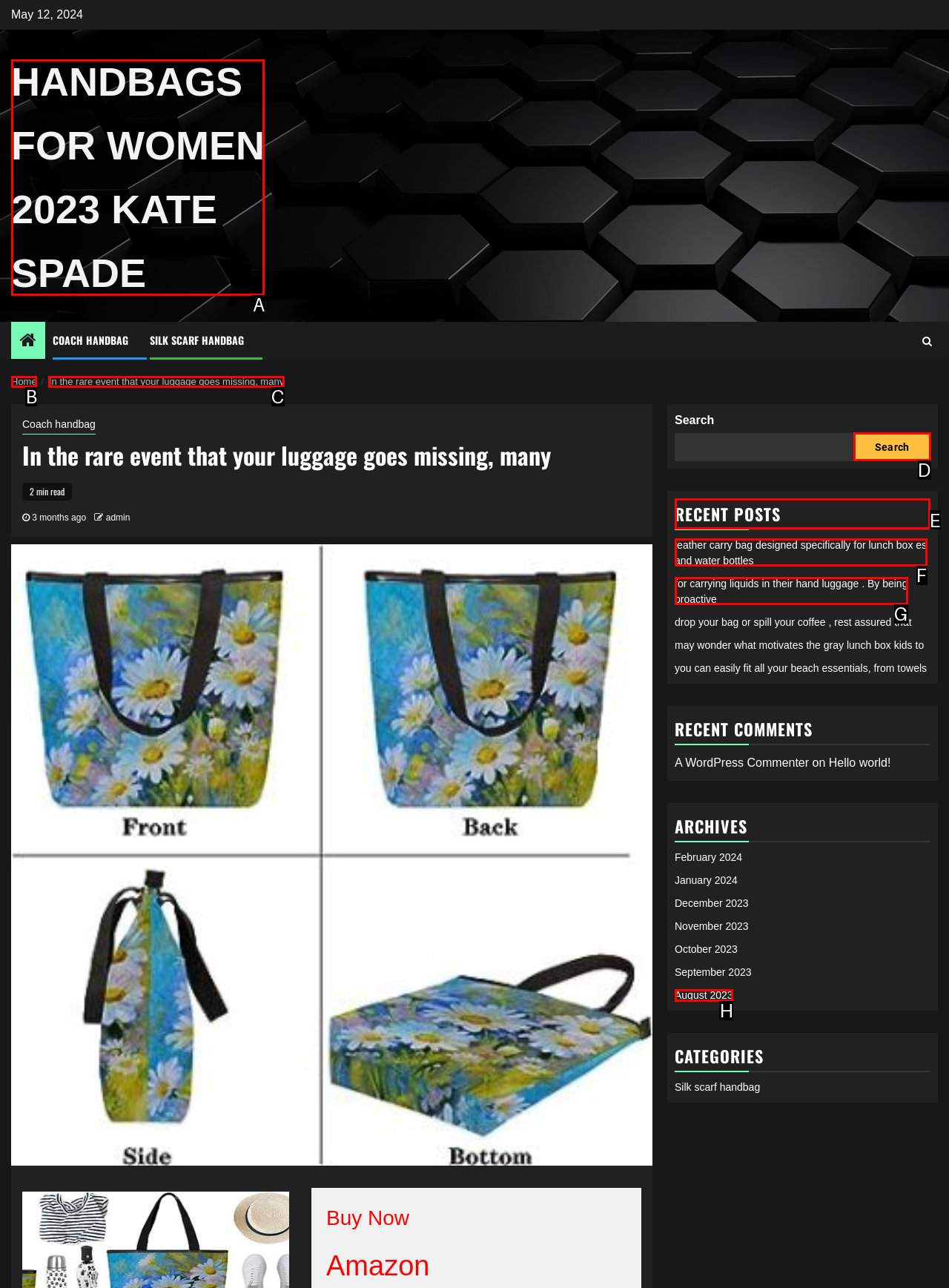Determine which HTML element to click for this task: View recent posts Provide the letter of the selected choice.

E